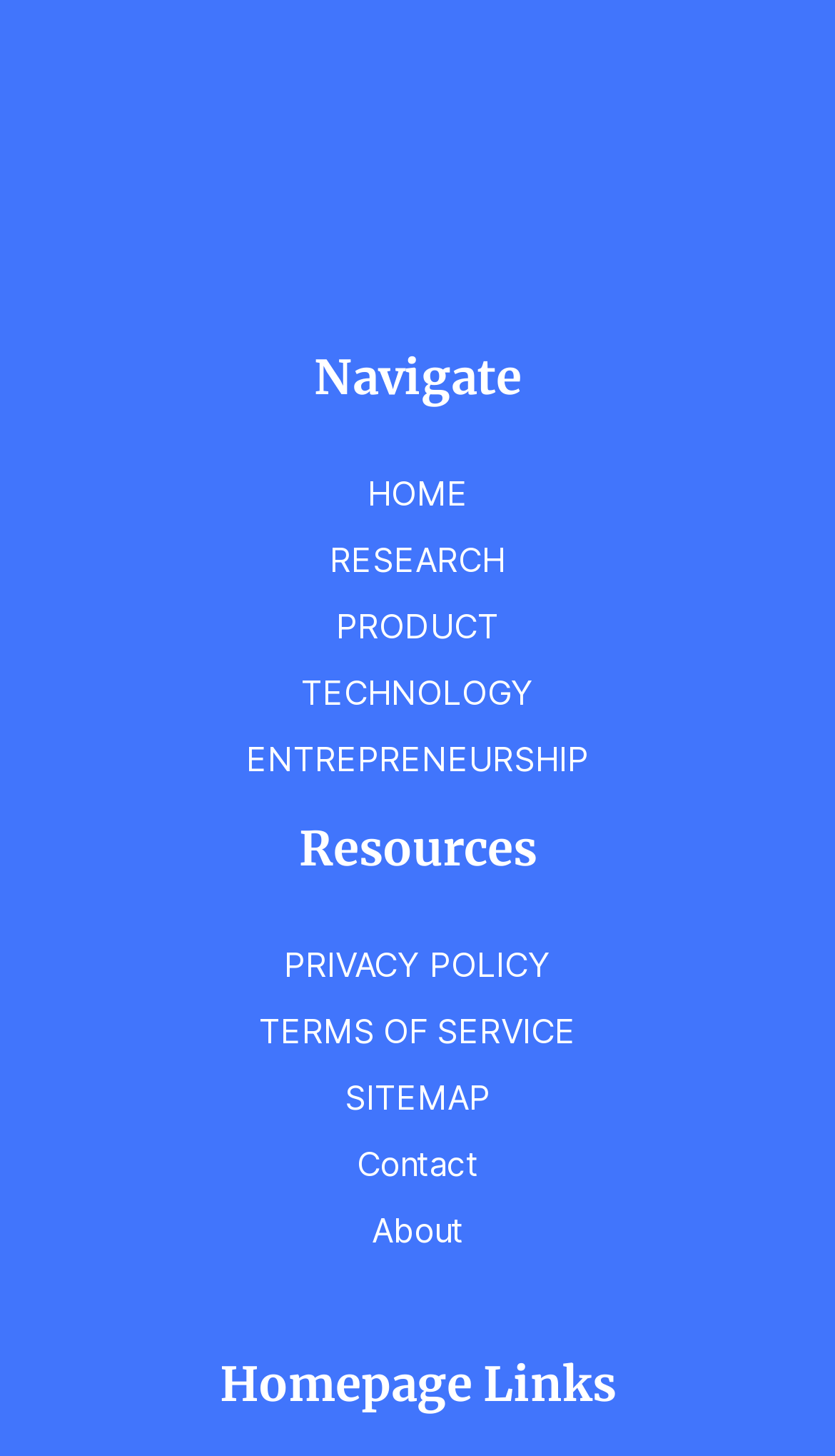Find the bounding box coordinates for the area you need to click to carry out the instruction: "View RESEARCH page". The coordinates should be four float numbers between 0 and 1, indicated as [left, top, right, bottom].

[0.395, 0.371, 0.605, 0.398]